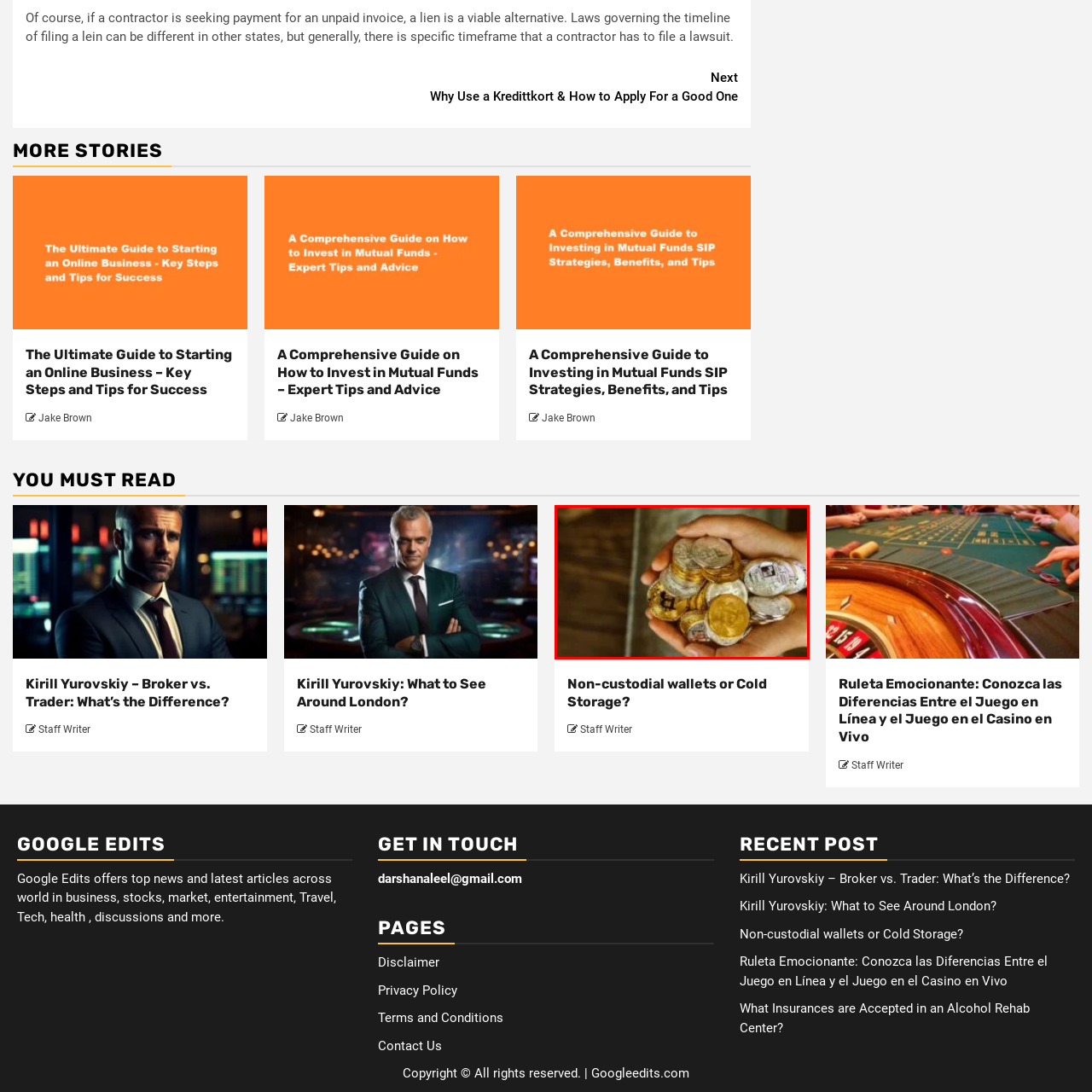Thoroughly describe the scene captured inside the red-bordered image.

The image depicts a pair of hands carefully holding a collection of coins, showcasing both silver and gold-colored currency. The assortment includes various coins, hinting at diversity in their designs and values. This visual might symbolize the theme of financial investment or trading, particularly in the context of cryptocurrency. The image aligns with discussions surrounding modern finance and investment strategies, such as those explored in the linked article titled "Buy Crypto." The rustic wooden backdrop adds a warm, inviting touch, suggesting a personal approach to managing finances and investments.